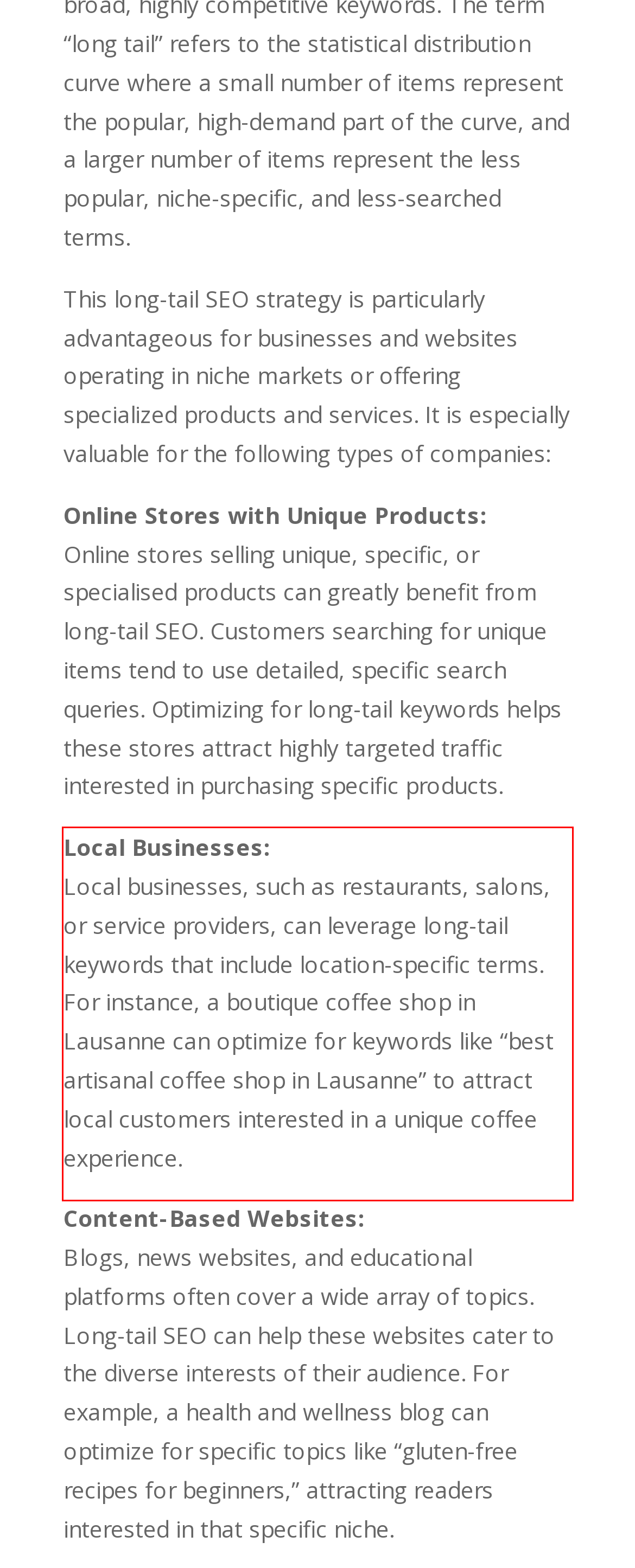Please take the screenshot of the webpage, find the red bounding box, and generate the text content that is within this red bounding box.

Local Businesses: Local businesses, such as restaurants, salons, or service providers, can leverage long-tail keywords that include location-specific terms. For instance, a boutique coffee shop in Lausanne can optimize for keywords like “best artisanal coffee shop in Lausanne” to attract local customers interested in a unique coffee experience.